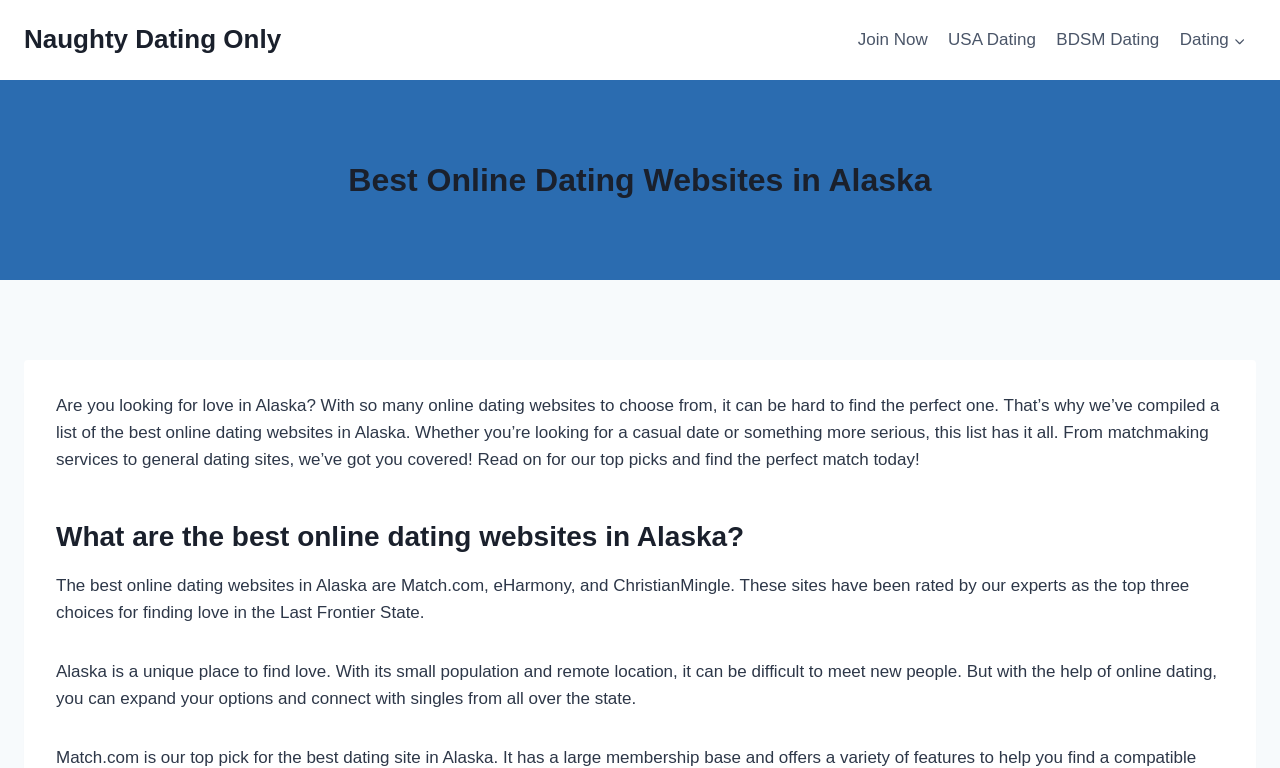Locate and generate the text content of the webpage's heading.

Best Online Dating Websites in Alaska